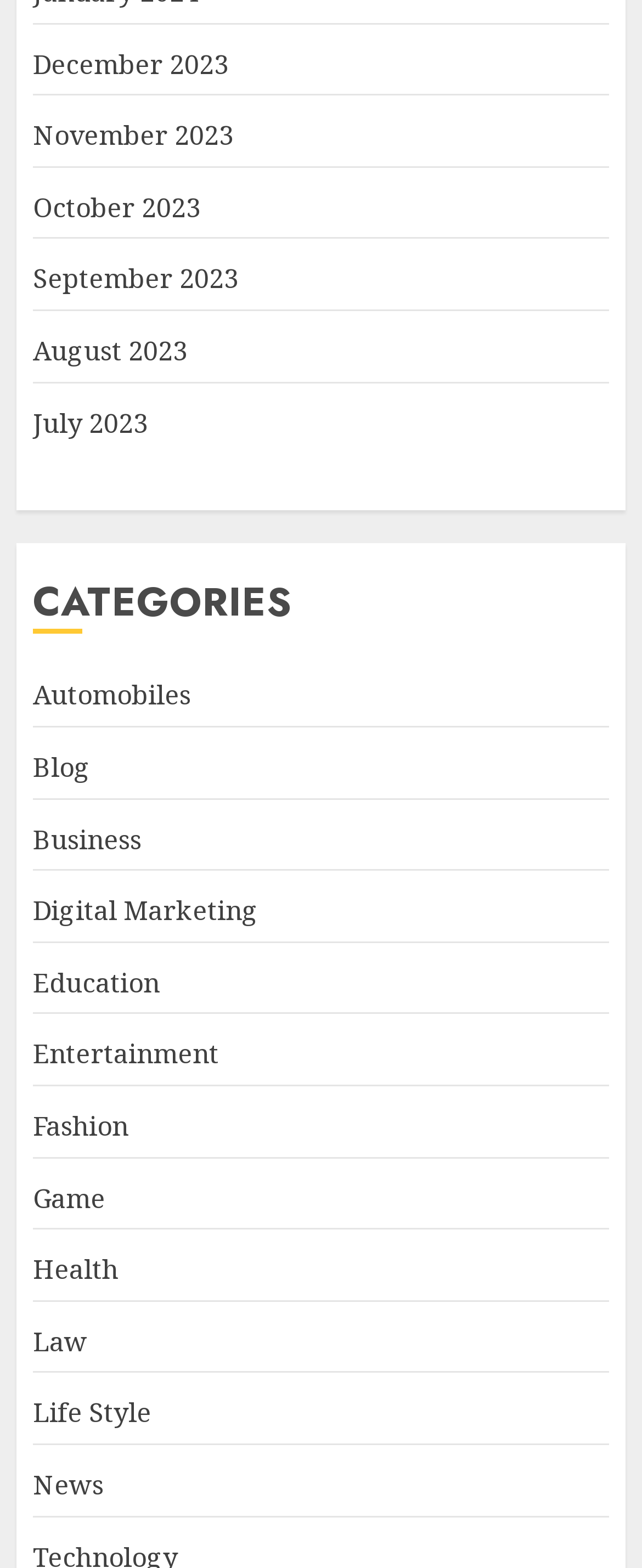What is the last month listed at the top of the webpage?
Refer to the image and provide a one-word or short phrase answer.

July 2023